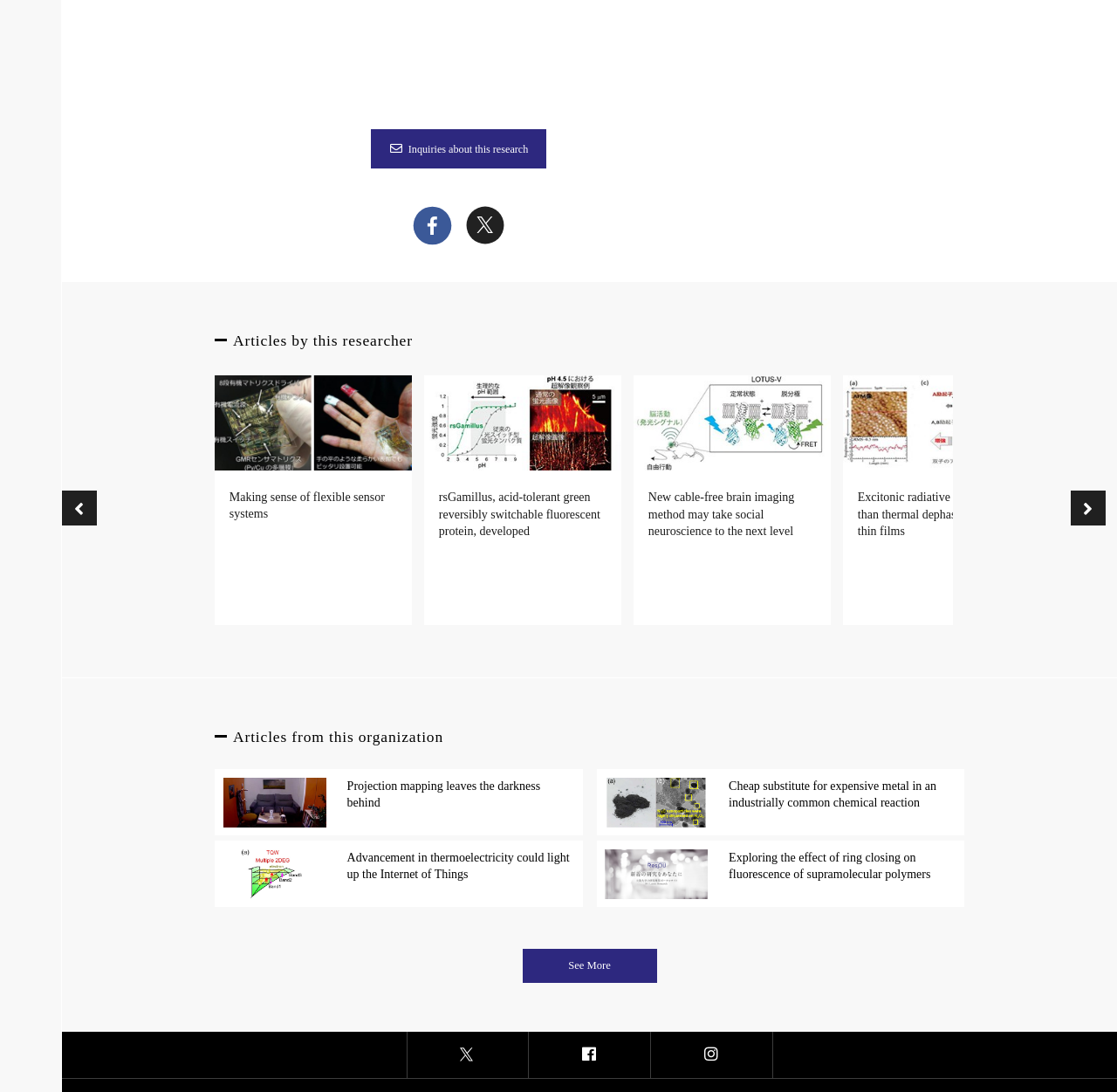Provide a brief response to the question below using one word or phrase:
How many organizations are listed?

1